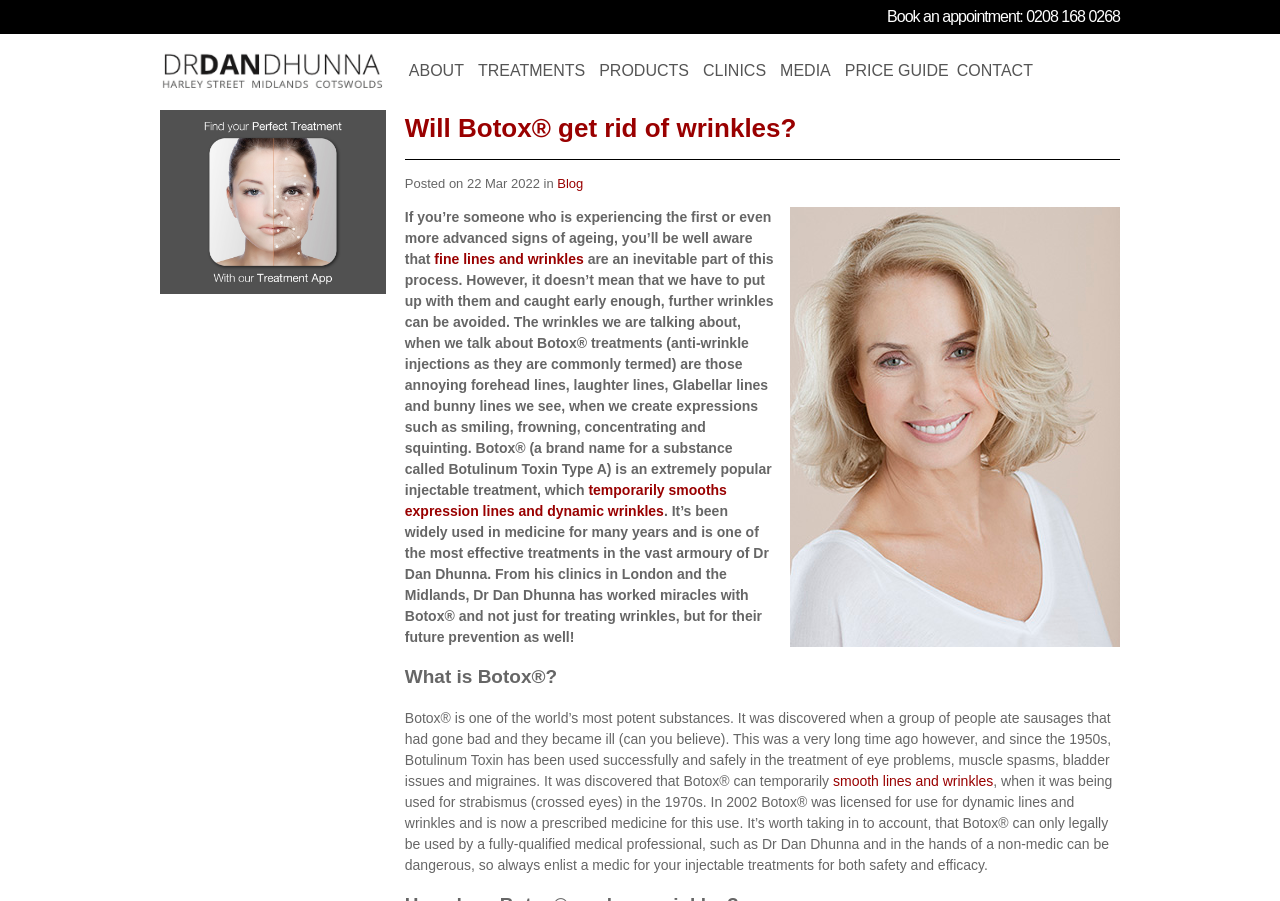Please identify the bounding box coordinates of the region to click in order to complete the task: "Click the 'Book an appointment' button". The coordinates must be four float numbers between 0 and 1, specified as [left, top, right, bottom].

[0.693, 0.009, 0.875, 0.028]